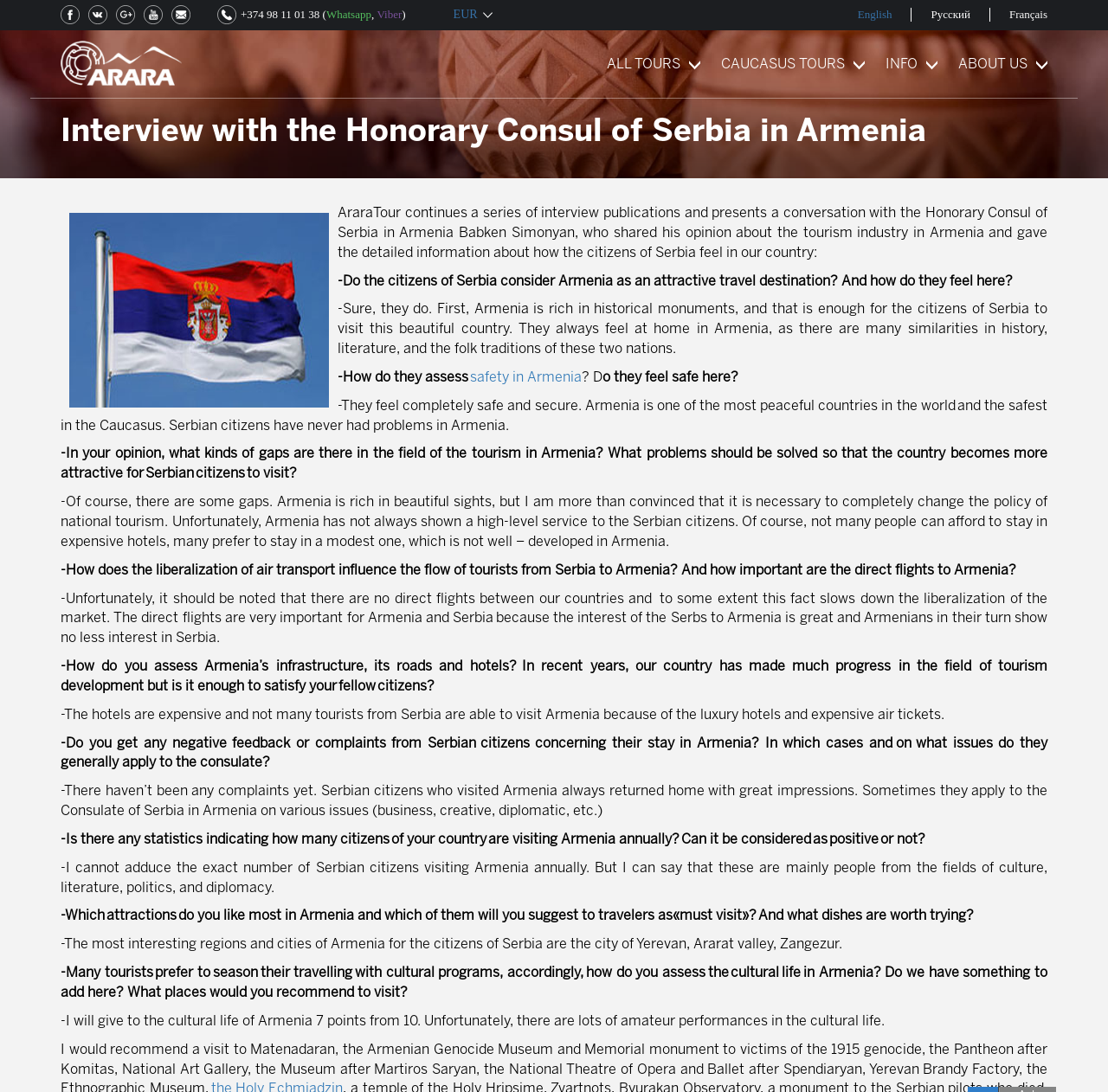Identify the bounding box coordinates necessary to click and complete the given instruction: "Contact via Whatsapp".

[0.294, 0.005, 0.335, 0.022]